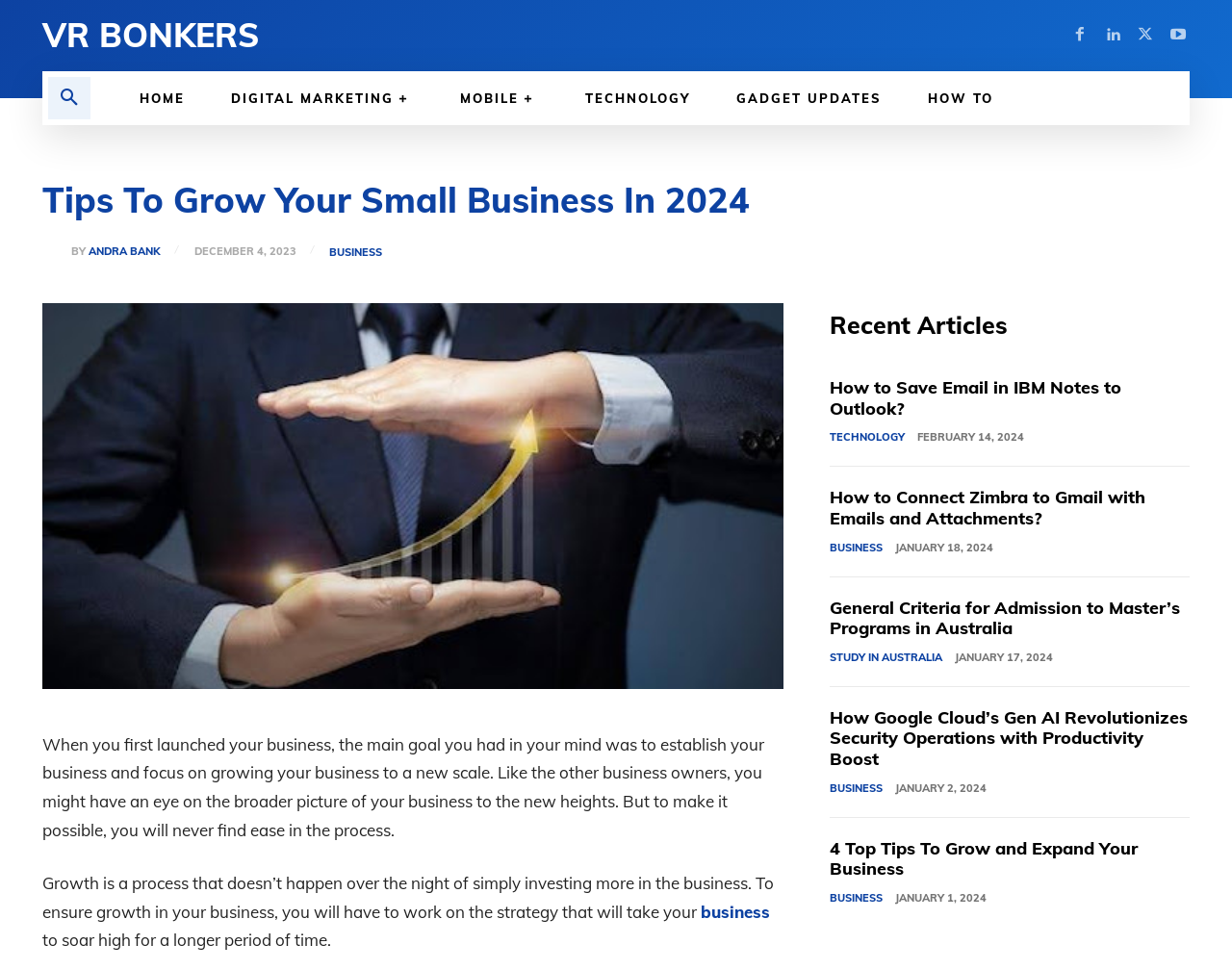Please provide a comprehensive answer to the question below using the information from the image: What is the main goal of a business owner?

According to the webpage, when a business owner first launches their business, their main goal is to establish their business and focus on growing it to a new scale.